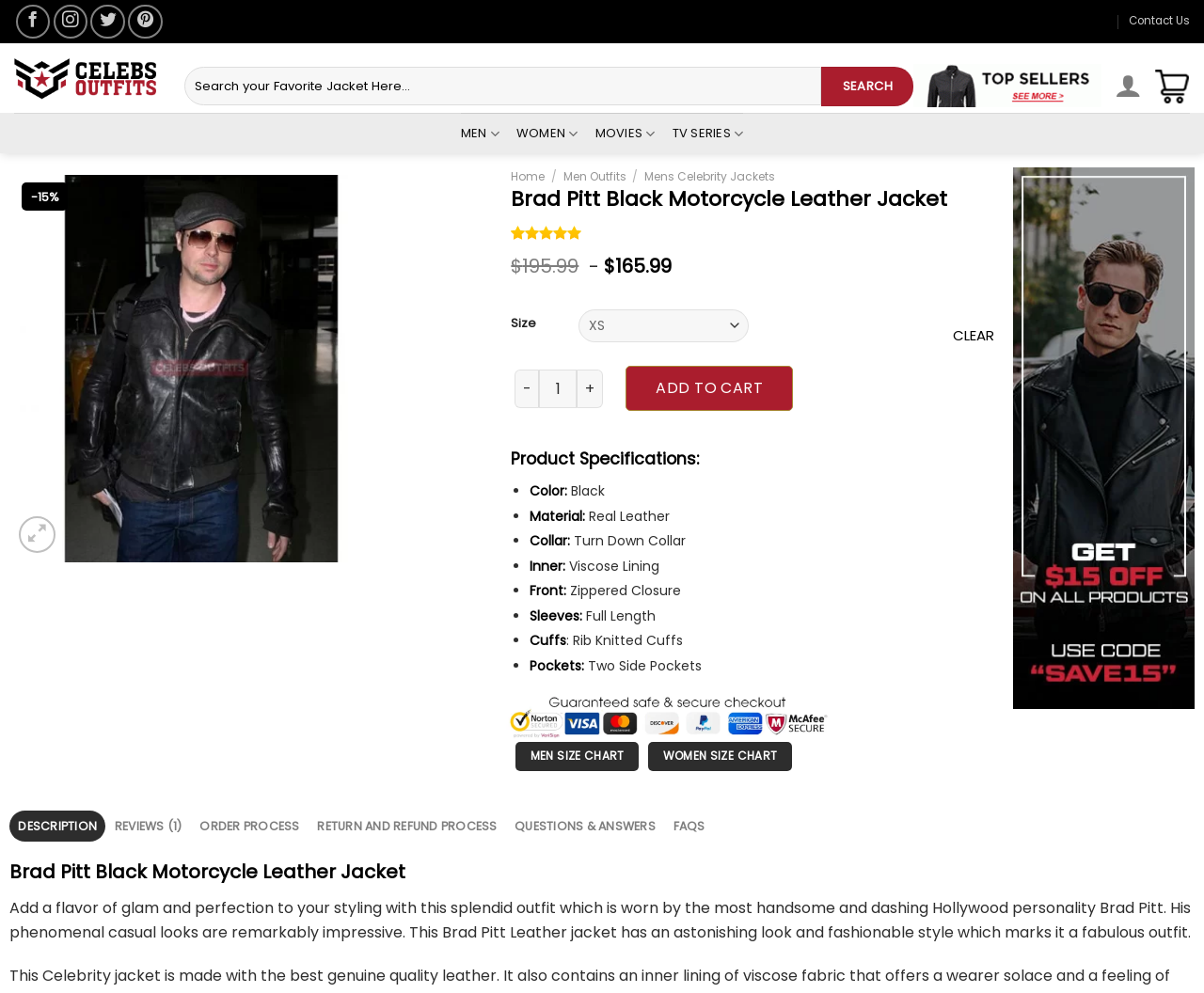Locate the bounding box coordinates of the element that needs to be clicked to carry out the instruction: "Search for a celebrity outfit". The coordinates should be given as four float numbers ranging from 0 to 1, i.e., [left, top, right, bottom].

[0.153, 0.067, 0.759, 0.107]